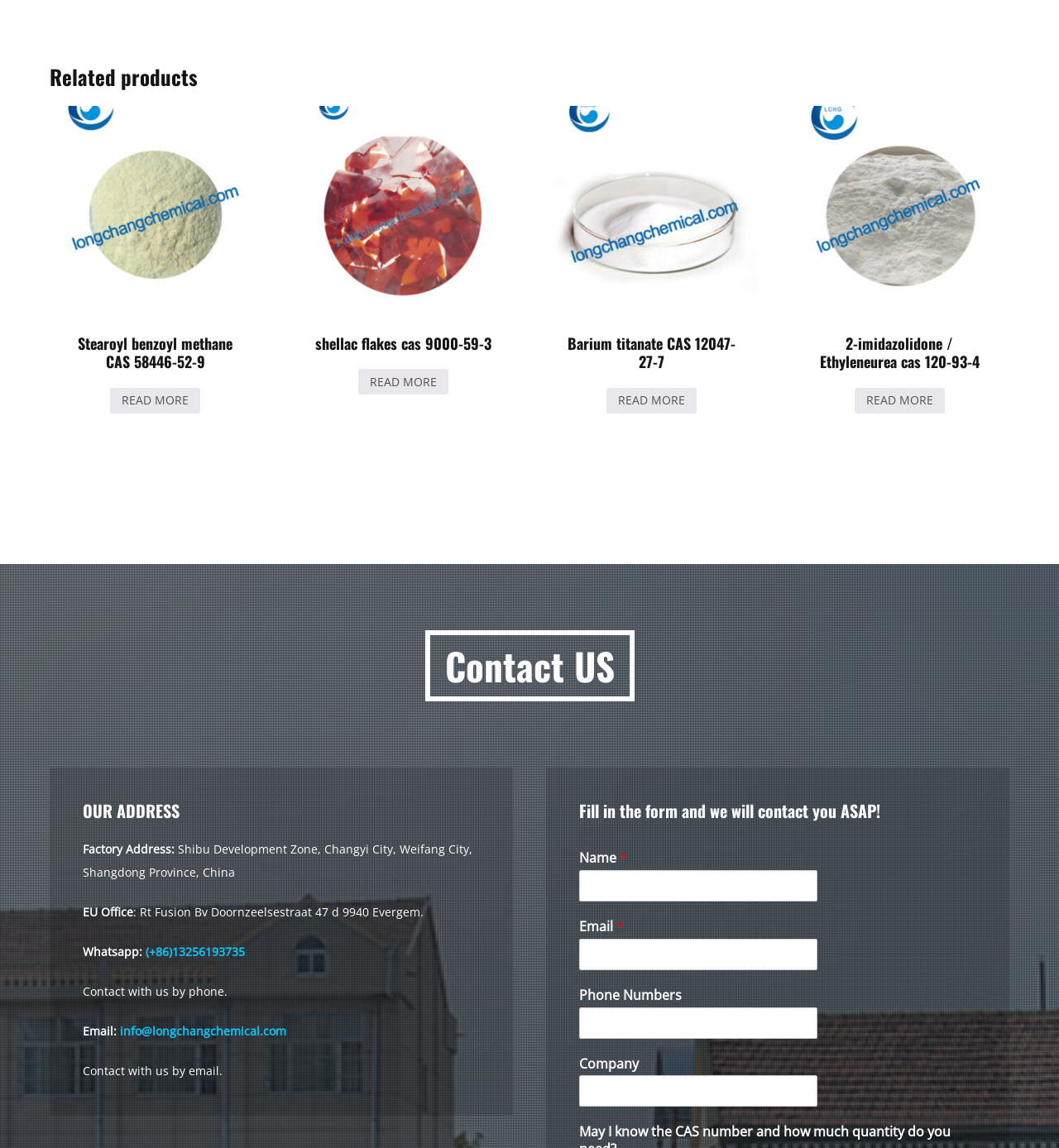Determine the bounding box coordinates for the clickable element to execute this instruction: "Fill in the form with your name". Provide the coordinates as four float numbers between 0 and 1, i.e., [left, top, right, bottom].

[0.547, 0.758, 0.772, 0.785]